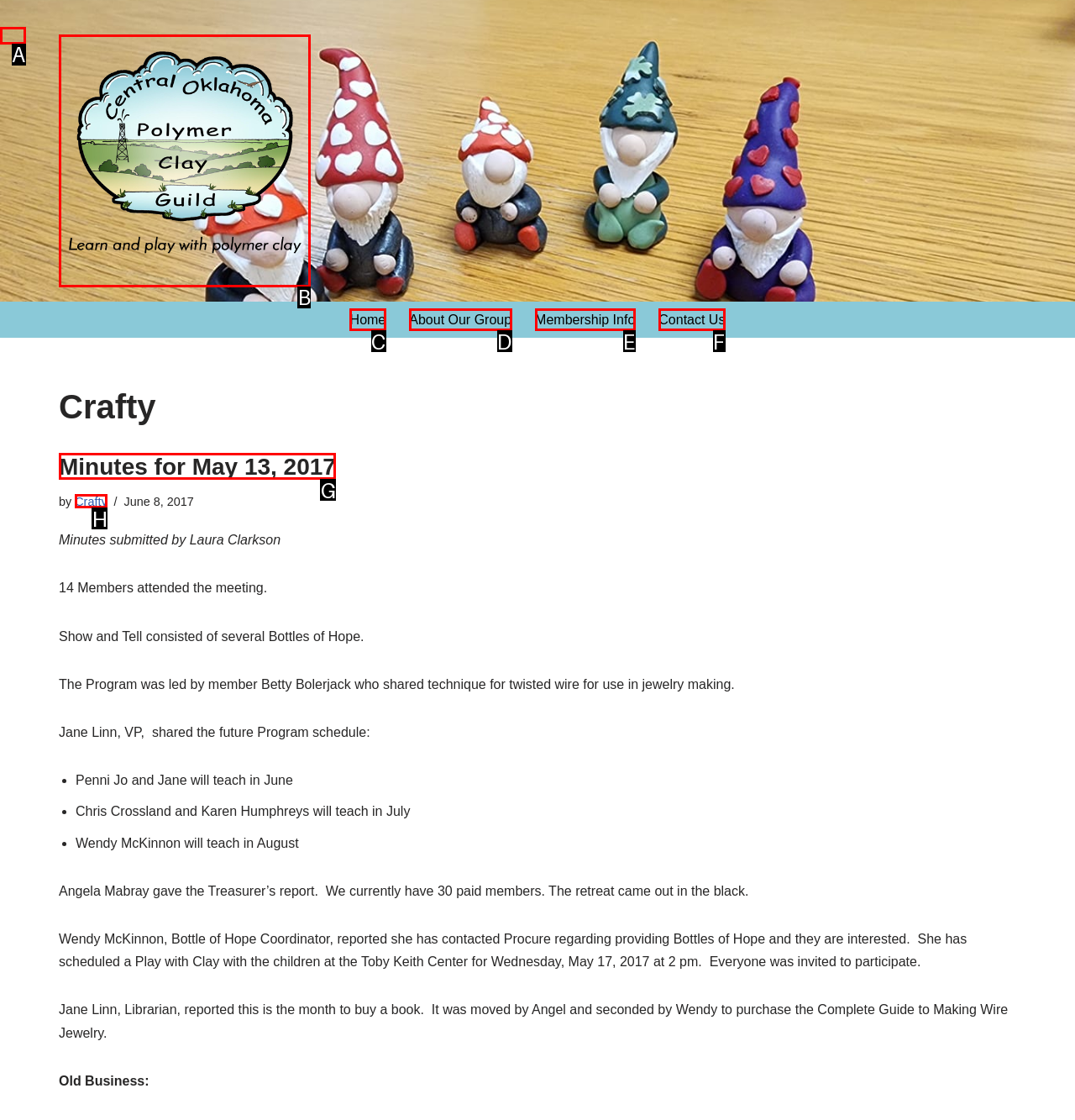Determine the HTML element to be clicked to complete the task: Learn and play with polymer clay. Answer by giving the letter of the selected option.

B